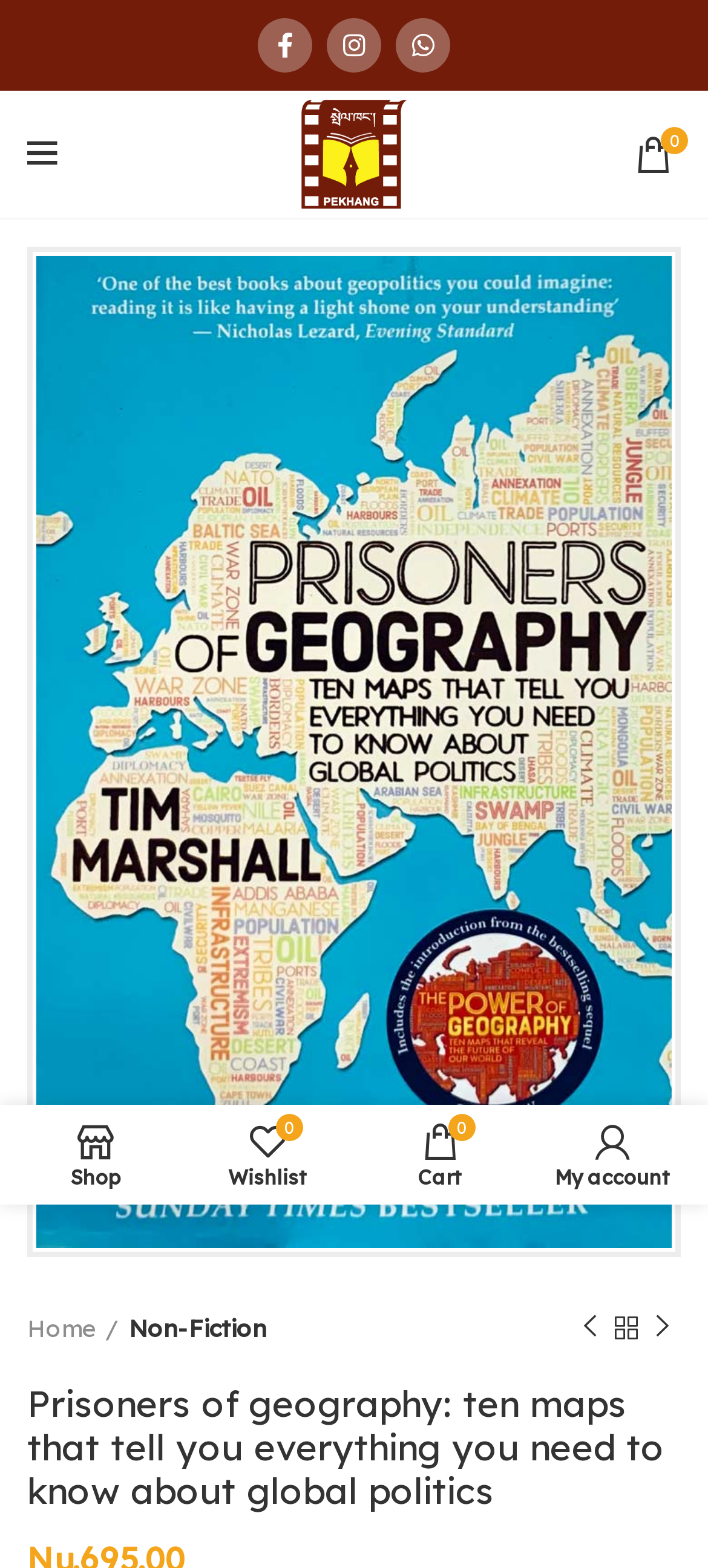Please identify the bounding box coordinates of the element that needs to be clicked to perform the following instruction: "Go to the Home page".

[0.038, 0.836, 0.167, 0.857]